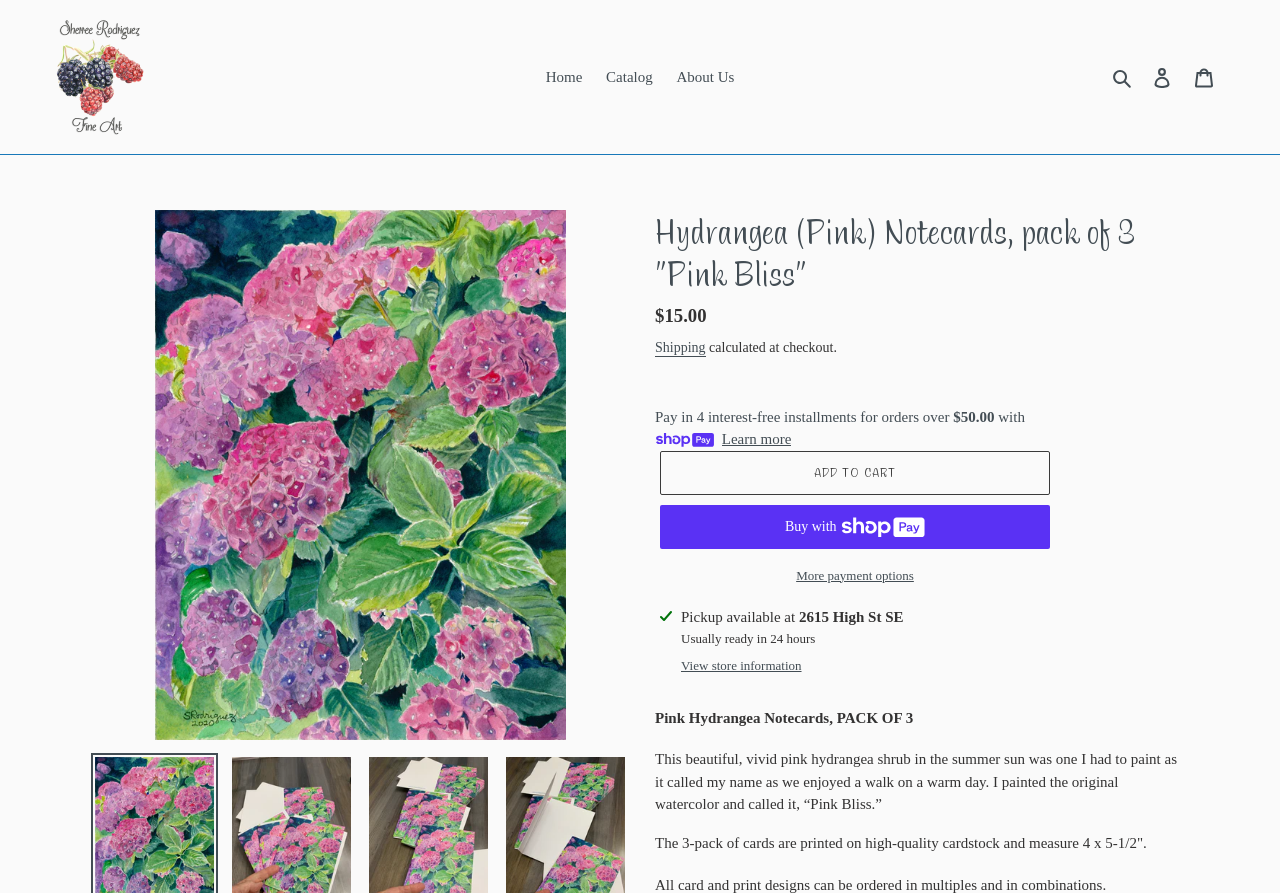Given the element description: "Buy now with ShopPayBuy with", predict the bounding box coordinates of the UI element it refers to, using four float numbers between 0 and 1, i.e., [left, top, right, bottom].

[0.516, 0.565, 0.82, 0.614]